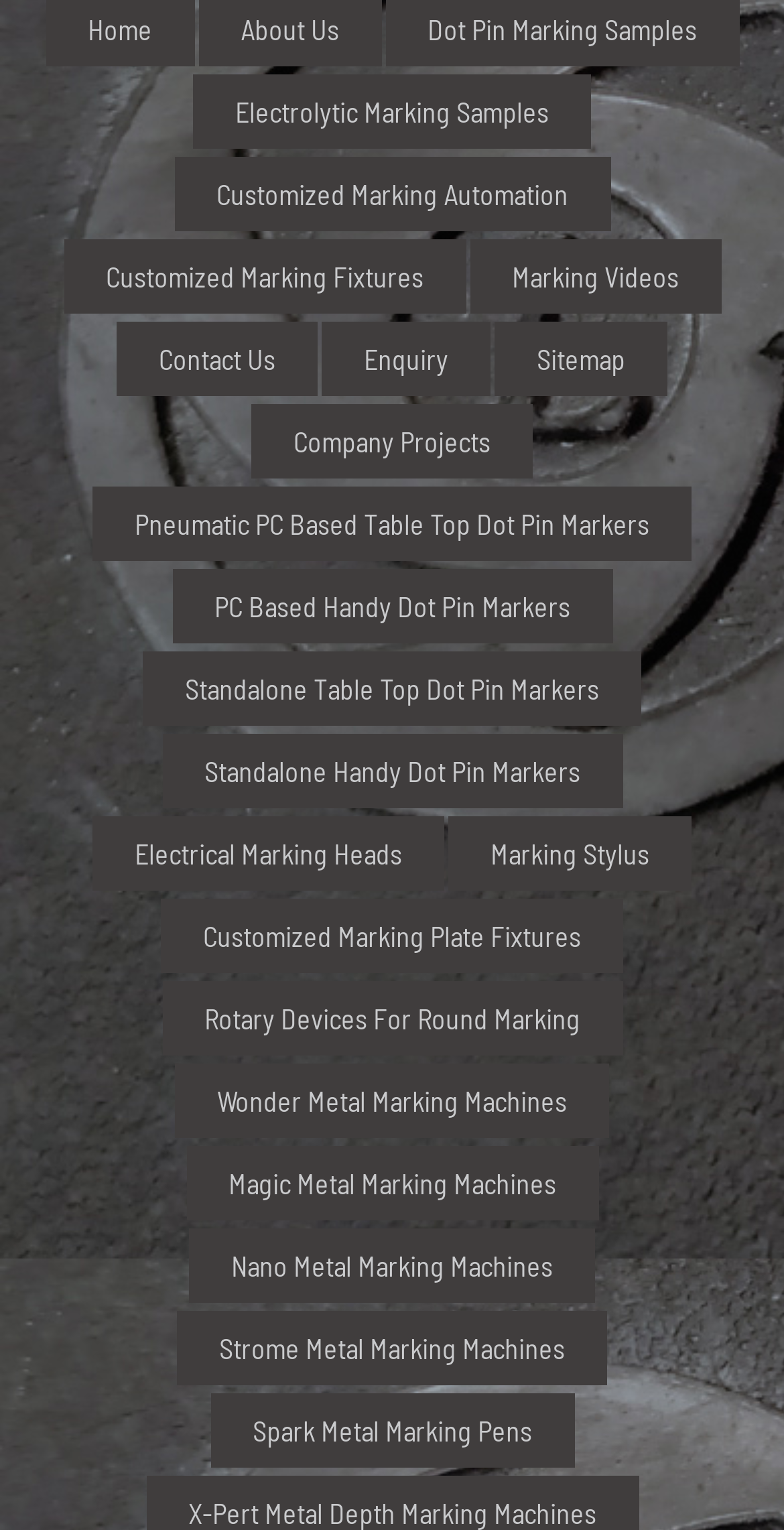Determine the bounding box coordinates of the element that should be clicked to execute the following command: "Contact us".

[0.149, 0.21, 0.405, 0.259]